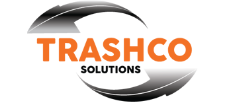Using the information from the screenshot, answer the following question thoroughly:
What is the color of the text 'SOLUTIONS'?

The word 'SOLUTIONS' is presented in sleek black text, indicating a professional and reliable approach to their services.